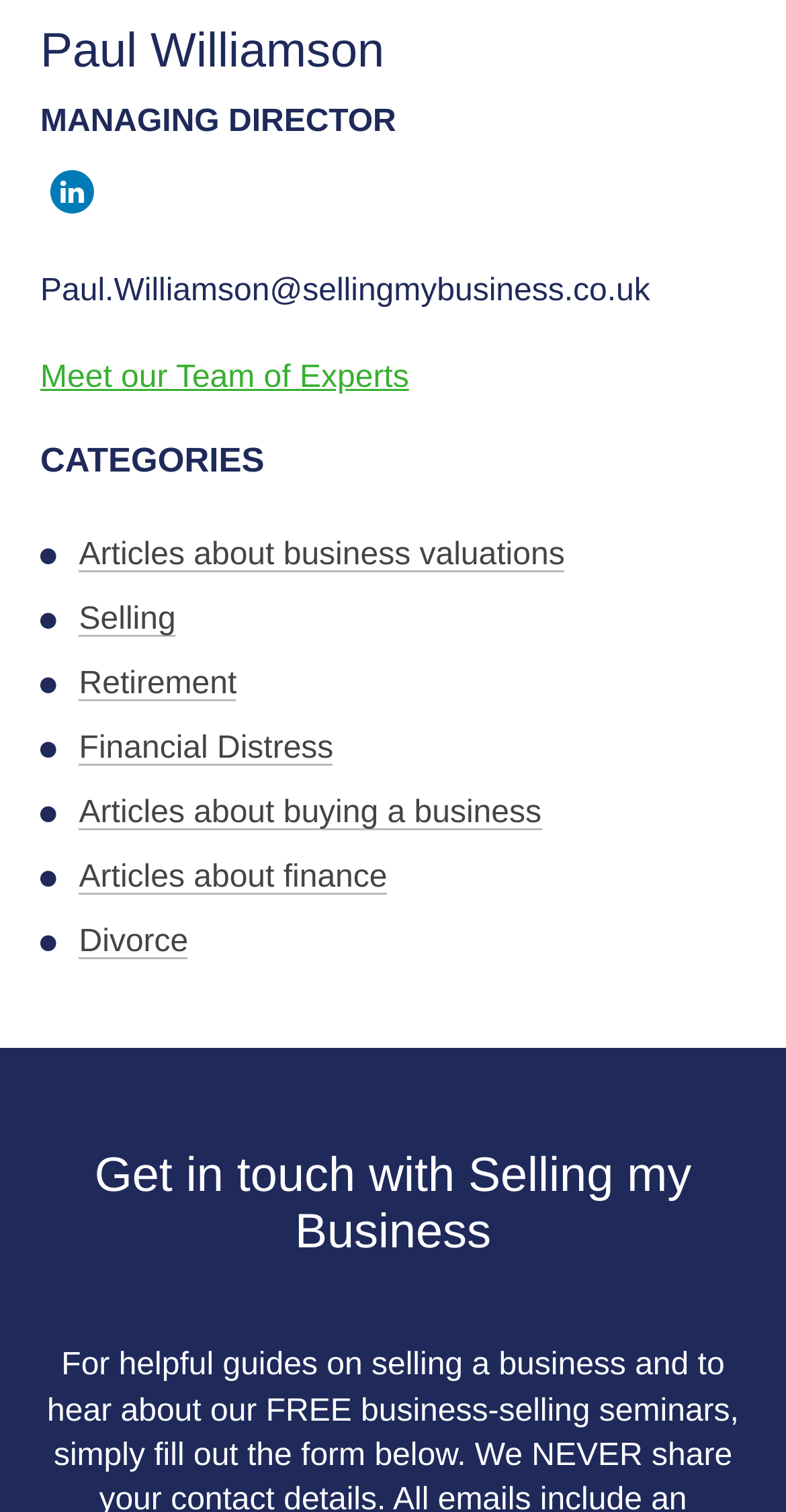Highlight the bounding box coordinates of the region I should click on to meet the following instruction: "Get in touch with Selling my Business".

[0.051, 0.759, 0.949, 0.836]